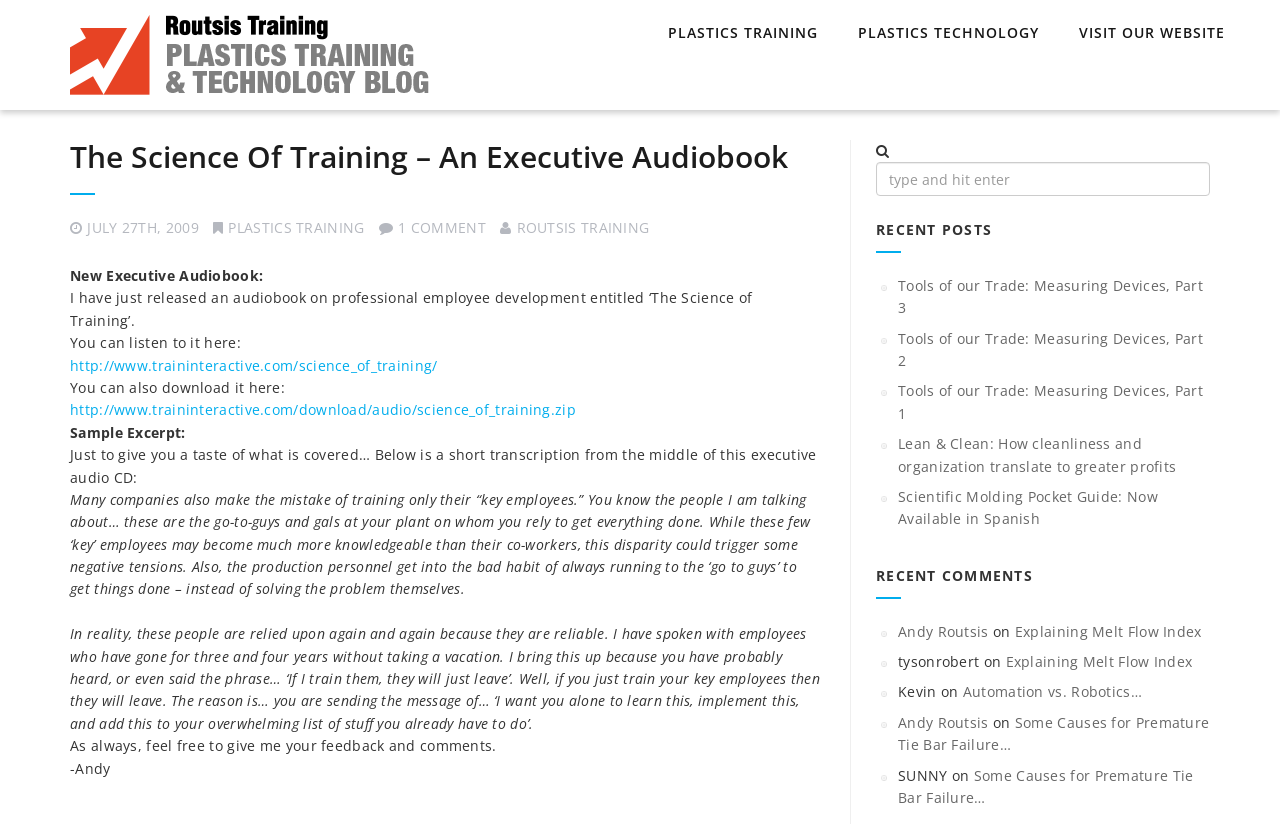Can you find the bounding box coordinates for the element that needs to be clicked to execute this instruction: "Visit the Plastics Training & Technology Blog website"? The coordinates should be given as four float numbers between 0 and 1, i.e., [left, top, right, bottom].

[0.043, 0.0, 0.348, 0.133]